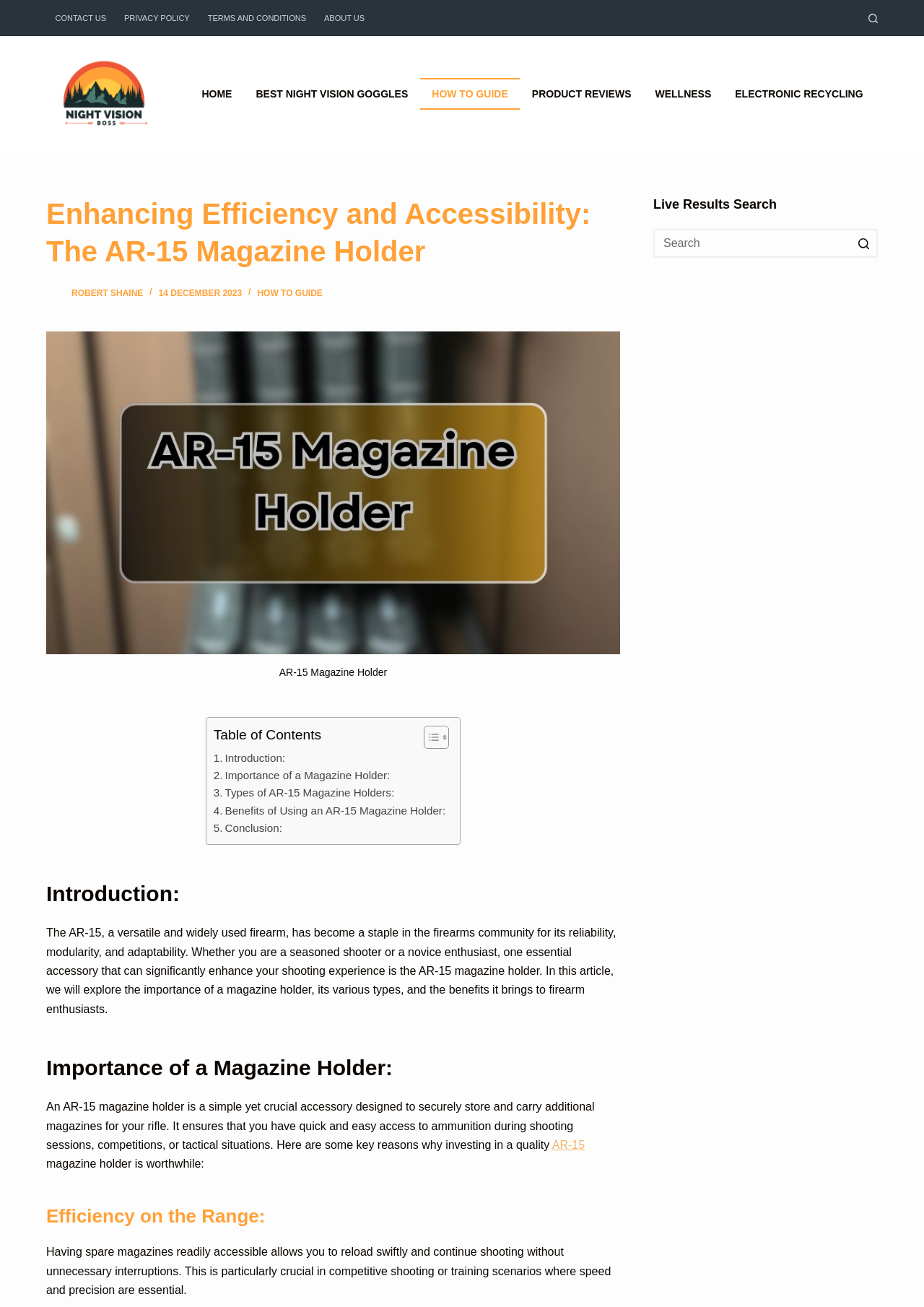Please find the bounding box coordinates of the element that must be clicked to perform the given instruction: "Search for something". The coordinates should be four float numbers from 0 to 1, i.e., [left, top, right, bottom].

[0.707, 0.175, 0.95, 0.197]